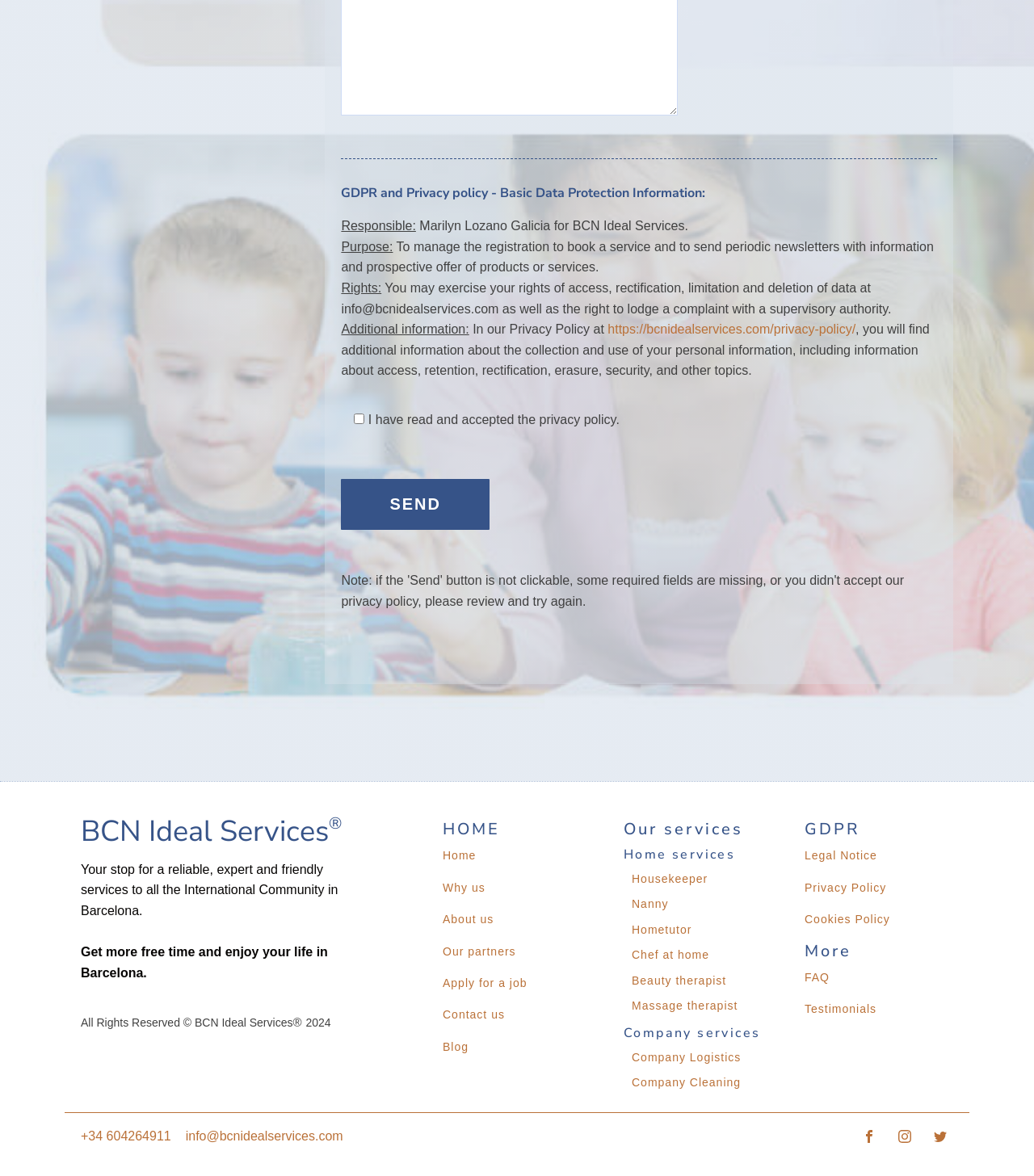Refer to the image and offer a detailed explanation in response to the question: Who is responsible for data protection?

In the section 'GDPR and Privacy policy - Basic Data Protection Information', it is stated that the responsible person for data protection is 'Marilyn Lozano Galicia for BCN Ideal Services'.